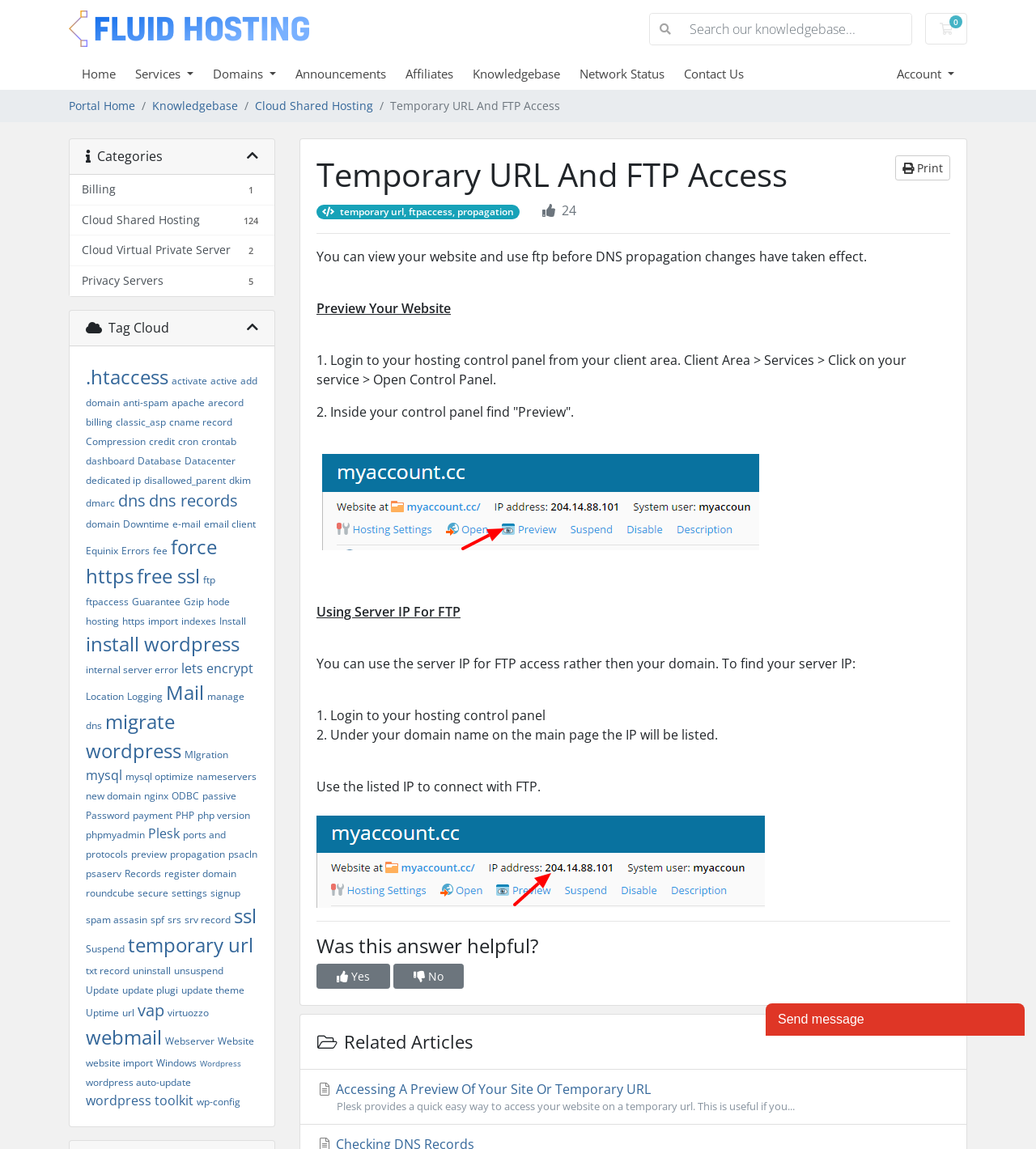What is the current section of the knowledgebase?
Look at the screenshot and respond with one word or a short phrase.

Temporary URL And FTP Access